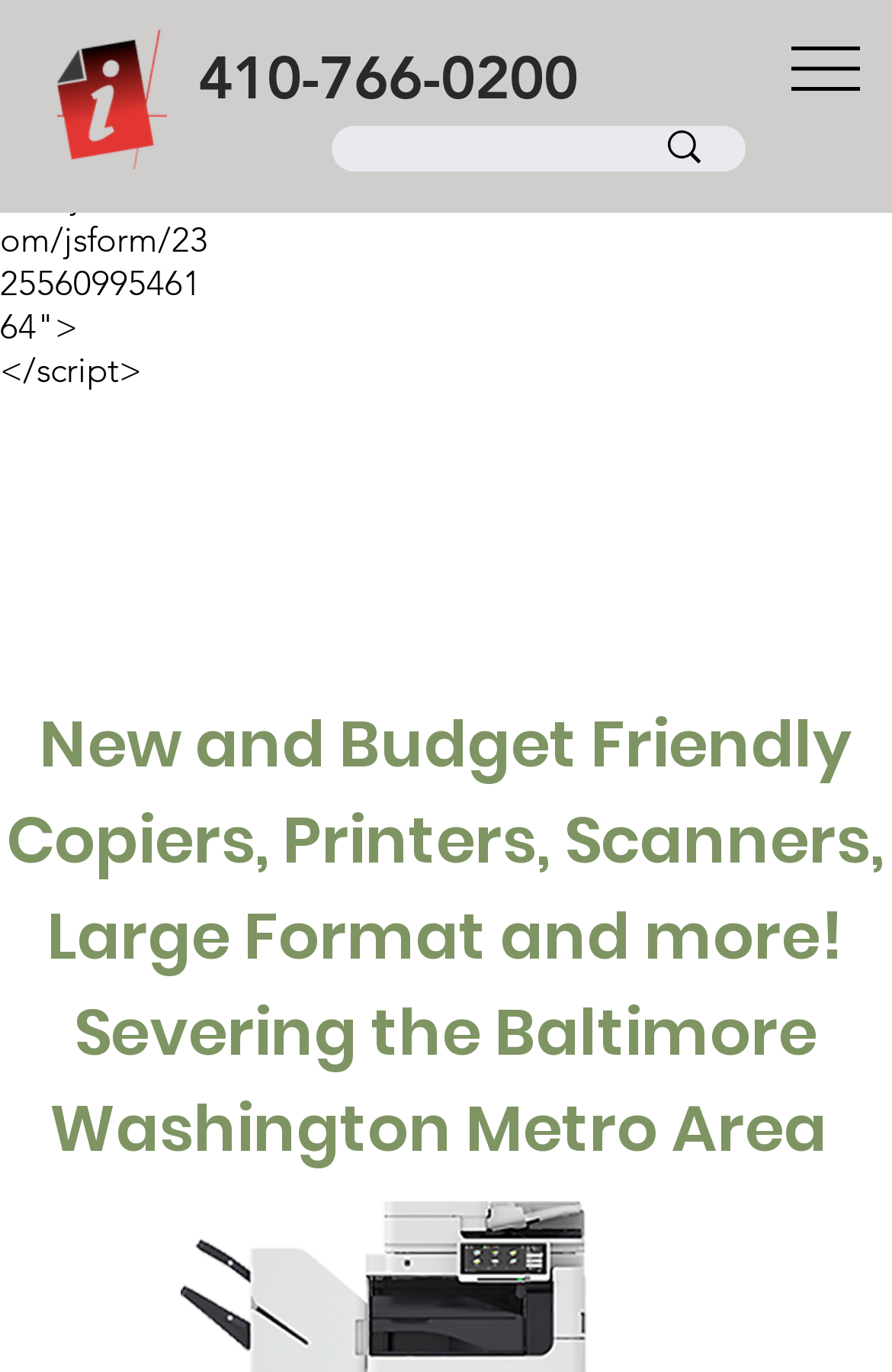What is the region served by the company?
Could you give a comprehensive explanation in response to this question?

I determined the region served by the company by reading the heading element that says 'New and Budget Friendly Copiers, Printers, Scanners, Large Format and more! Serving the Baltimore Washington Metro Area'. This heading suggests that the company operates in the Baltimore Washington Metro Area.